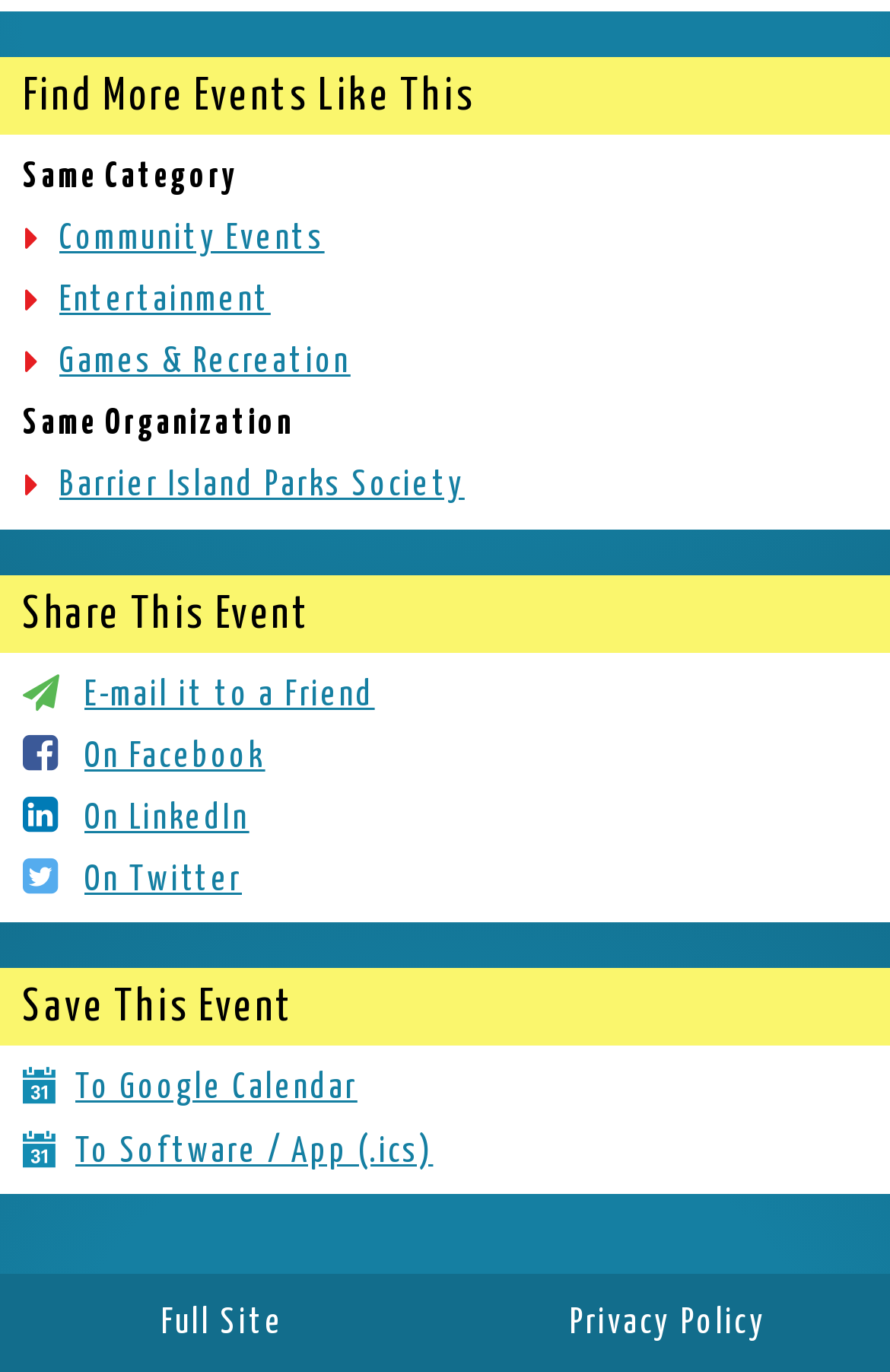Identify the coordinates of the bounding box for the element that must be clicked to accomplish the instruction: "Share this event on Facebook".

[0.026, 0.539, 0.298, 0.564]